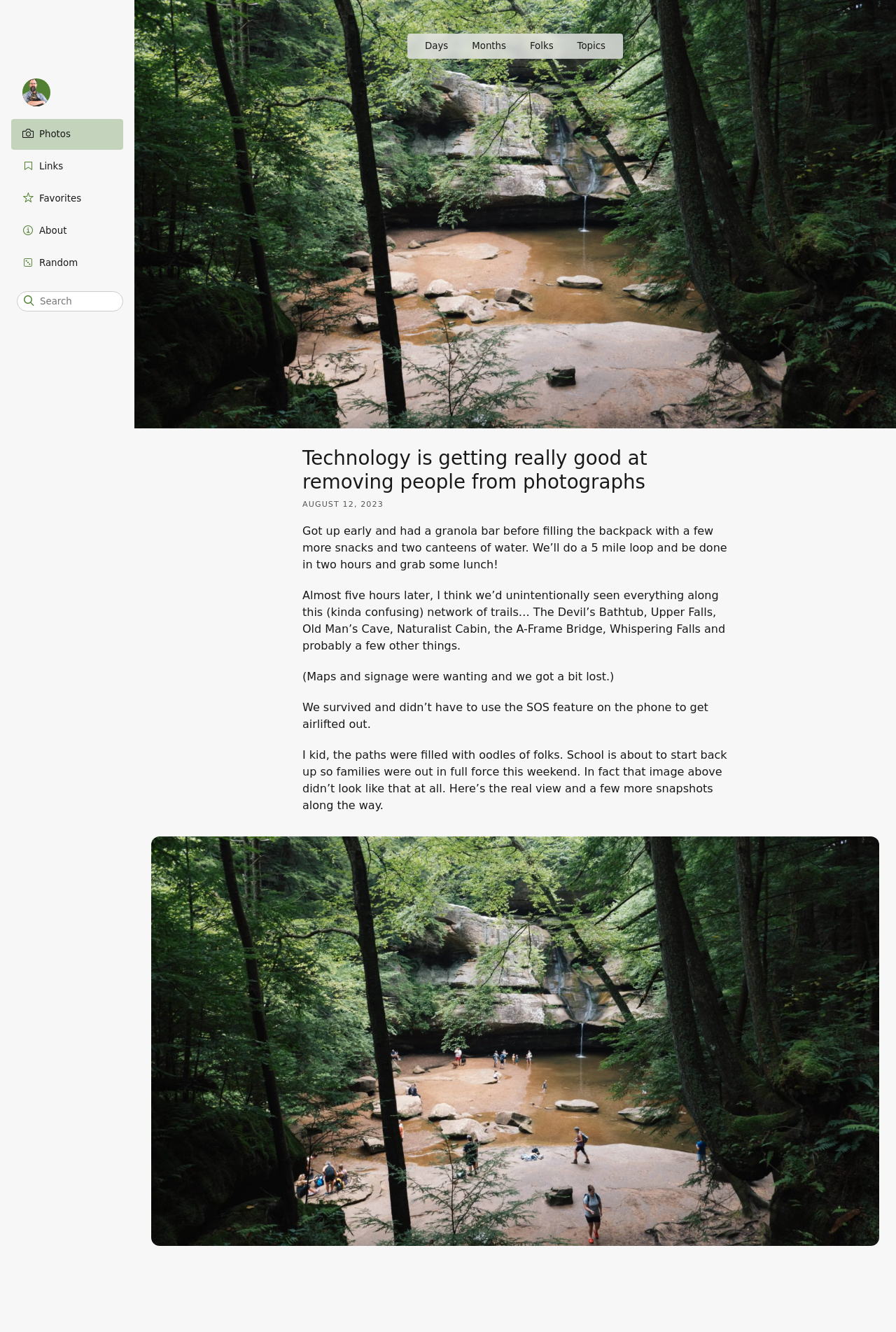What is the primary heading on this webpage?

Technology is getting really good at removing people from photographs